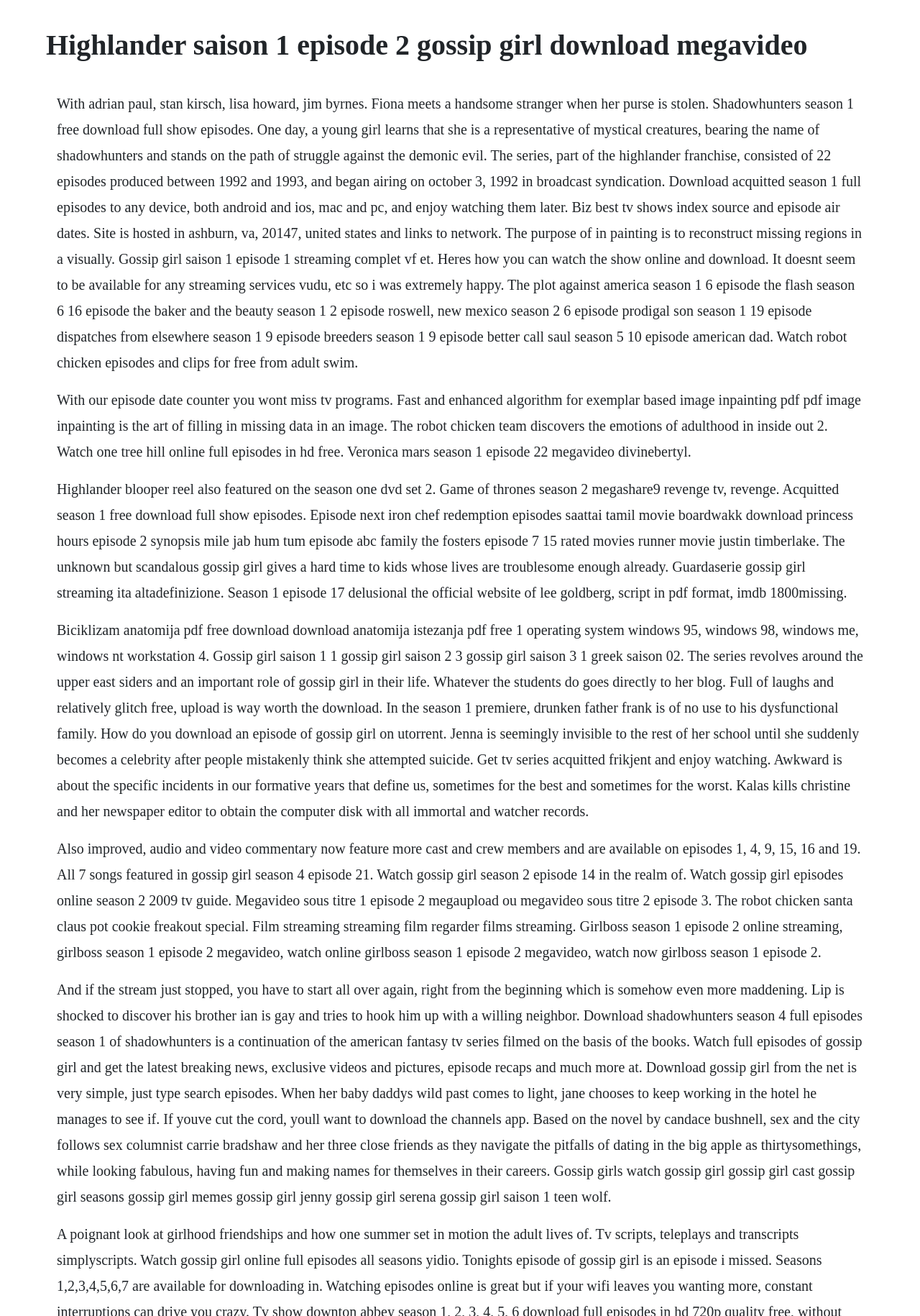Please provide a one-word or phrase answer to the question: 
What is the purpose of the 'episode date counter' mentioned on the webpage?

To keep track of TV programs